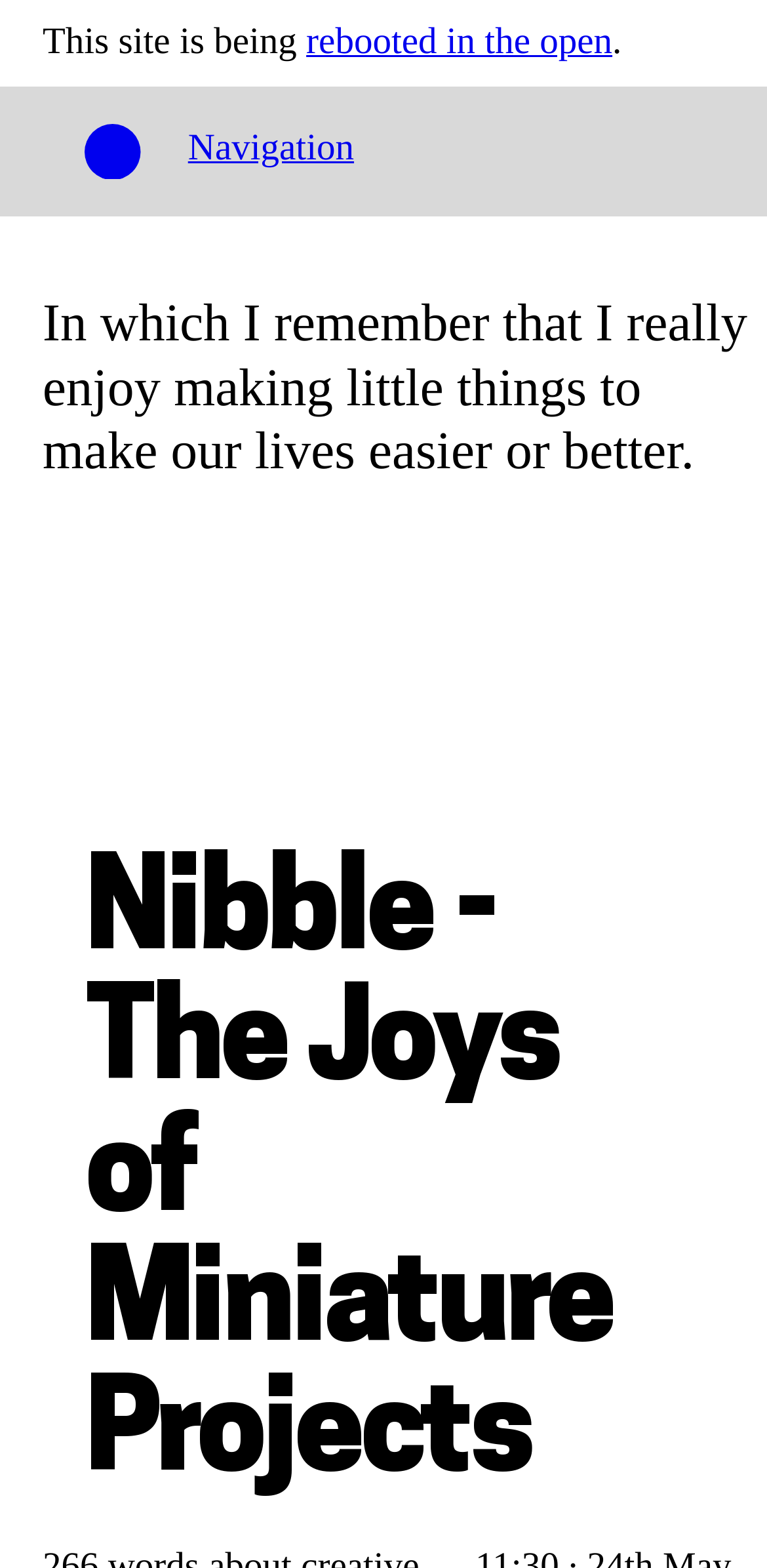Bounding box coordinates are specified in the format (top-left x, top-left y, bottom-right x, bottom-right y). All values are floating point numbers bounded between 0 and 1. Please provide the bounding box coordinate of the region this sentence describes: Navigation

[0.245, 0.082, 0.462, 0.108]